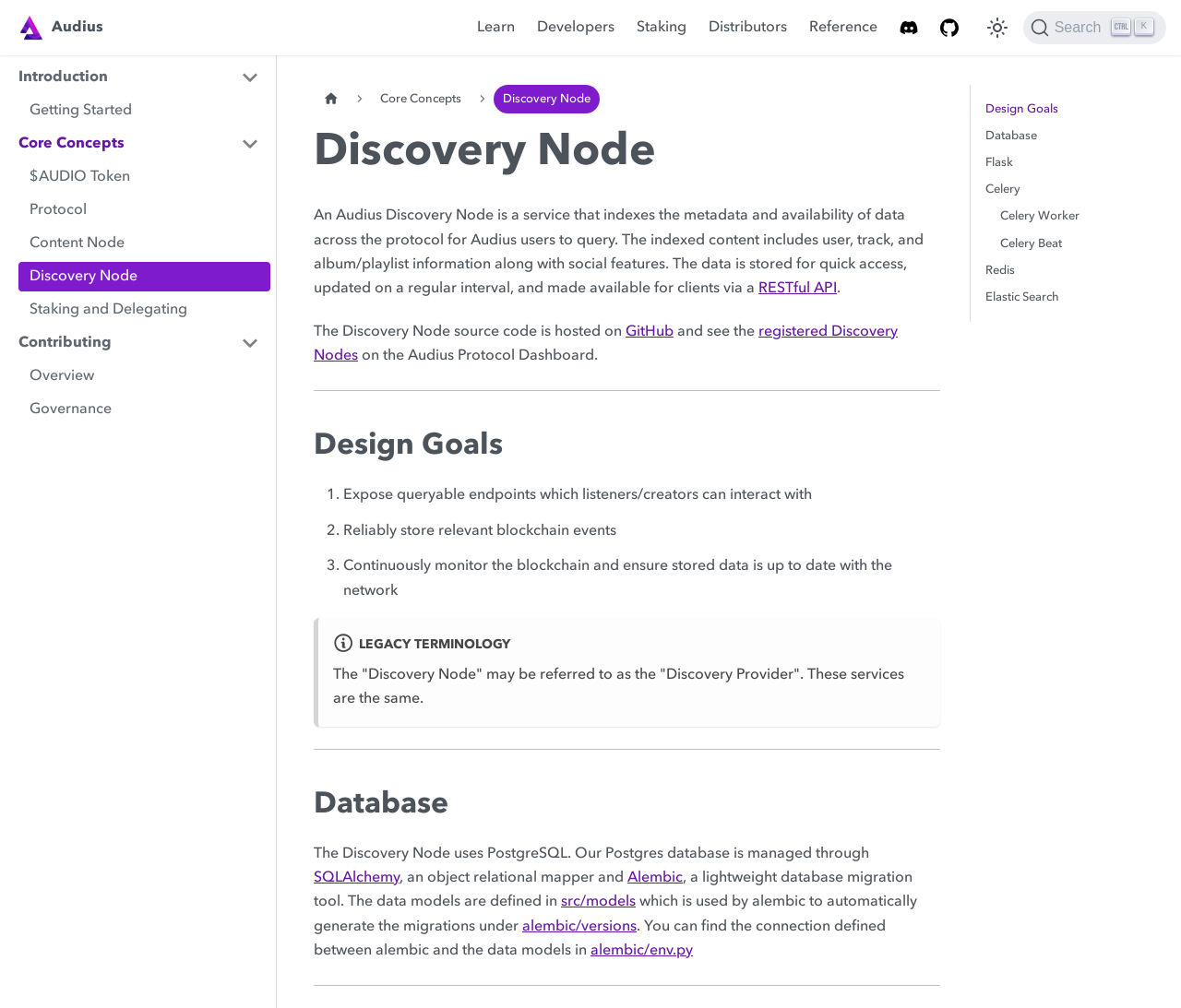Locate the bounding box coordinates of the element that should be clicked to execute the following instruction: "Learn more about Design Goals".

[0.834, 0.099, 0.981, 0.118]